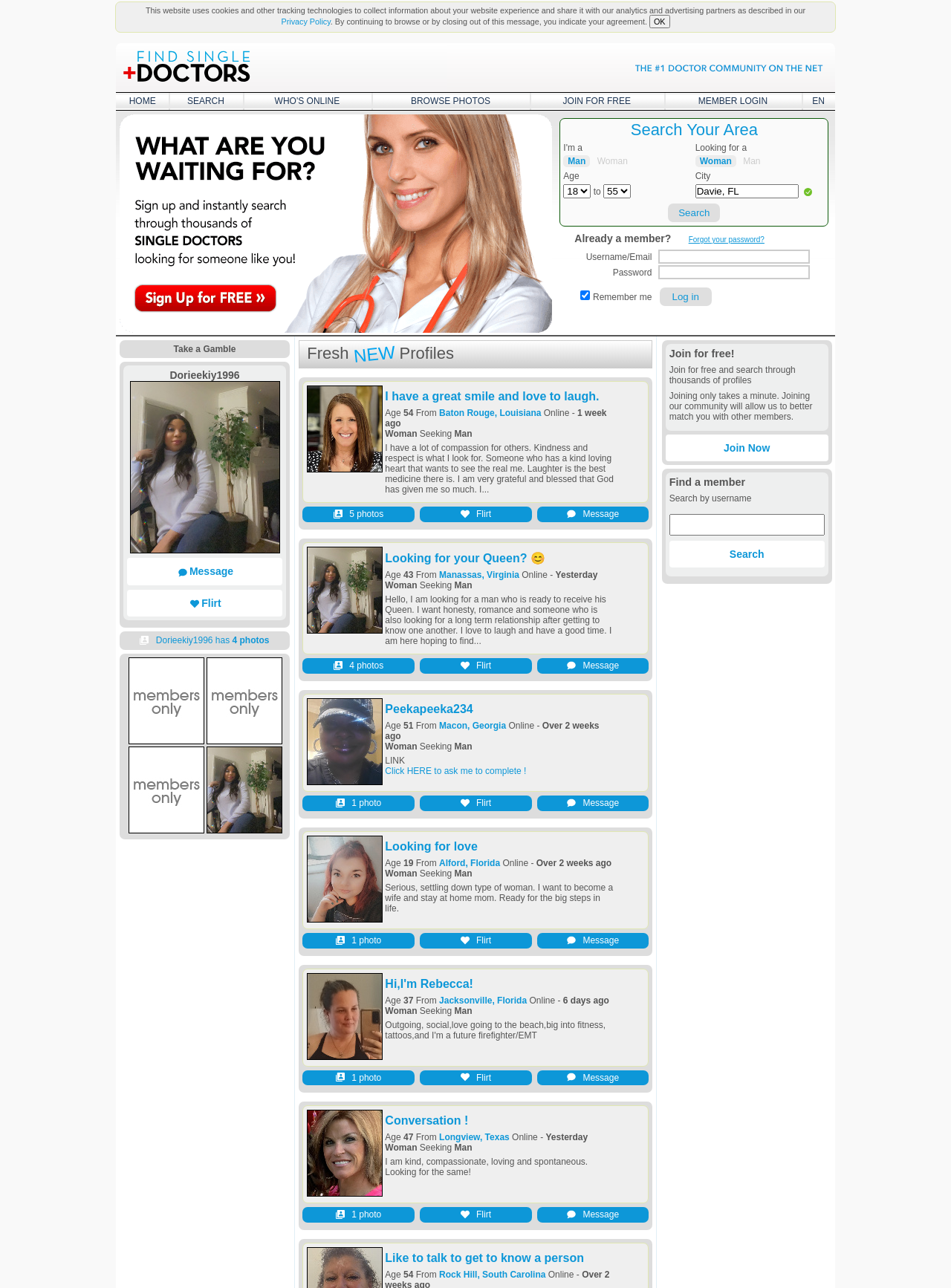Detail the various sections and features present on the webpage.

The webpage is a dating platform called "Find Single Doctors" where users can search for potential matches based on their location, age, and other preferences. At the top of the page, there is a notification about the website's use of cookies and tracking technologies, with a link to the privacy policy and an "OK" button to acknowledge the notification.

Below the notification, there is a header section with a logo and a navigation menu that includes links to "HOME", "SEARCH", "WHO'S ONLINE", "BROWSE PHOTOS", "JOIN FOR FREE", "MEMBER LOGIN", and a language selection option.

The main content area is divided into two sections. On the left side, there is a search form where users can input their preferences, including their gender, age range, and location. The search form includes a dropdown menu for selecting the age range and a text field for entering the location.

On the right side, there is a section showcasing profiles of potential matches. Each profile includes a photo, a brief description, and some basic information such as age, location, and a tag indicating whether the user is online or not. There are also links to view more photos, send a message, or flirt with the user.

Below the search form, there is a section with a heading "Already a member?" that includes a login form with fields for username/email and password, as well as a "Remember me" checkbox and a "Log in" button.

Further down the page, there is a section with a heading "Take a Gamble" that showcases more profiles of potential matches, each with a photo, a brief description, and some basic information. There are also links to view more photos, send a message, or flirt with the user.

Throughout the page, there are various calls-to-action, such as "Join for Free" and "Search Your Area", encouraging users to sign up and start searching for potential matches.